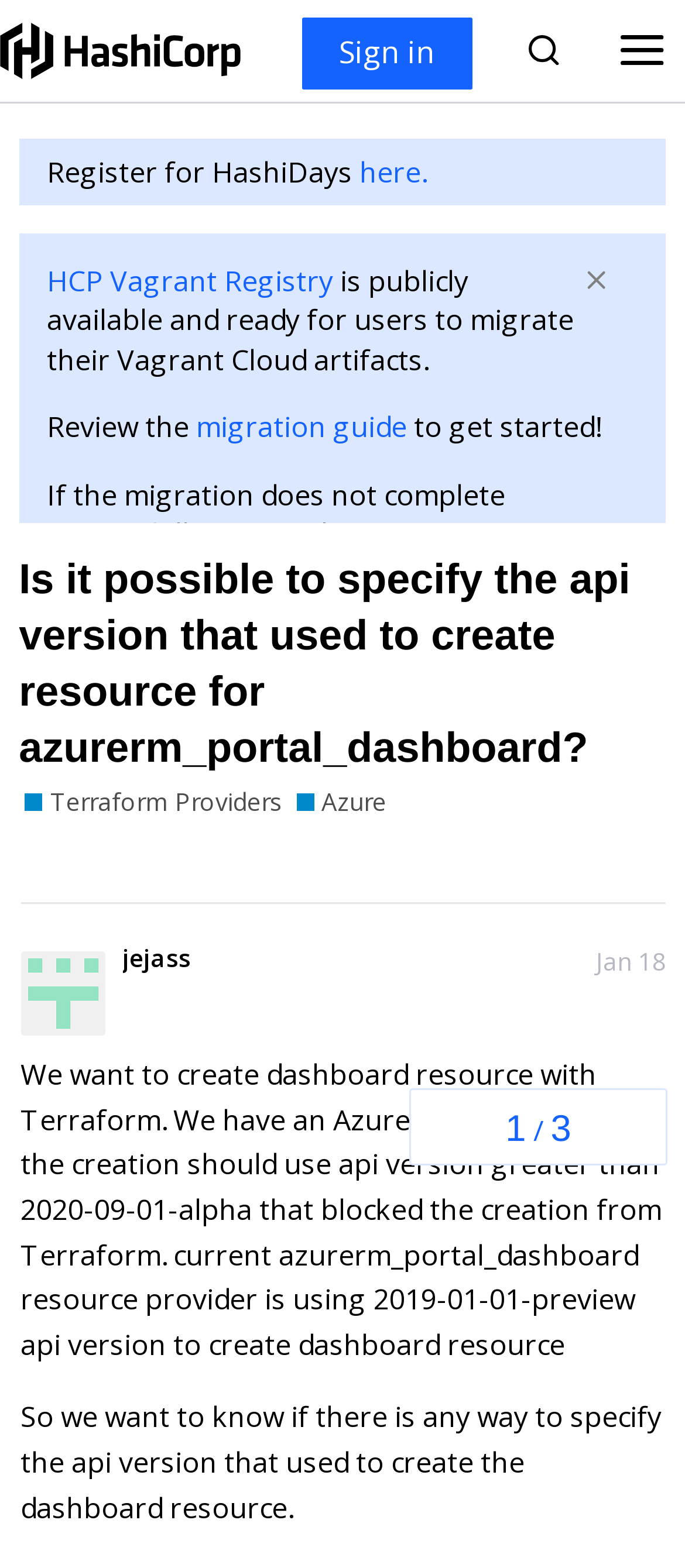Please locate the bounding box coordinates of the element that should be clicked to achieve the given instruction: "View topic progress".

[0.597, 0.694, 0.974, 0.743]